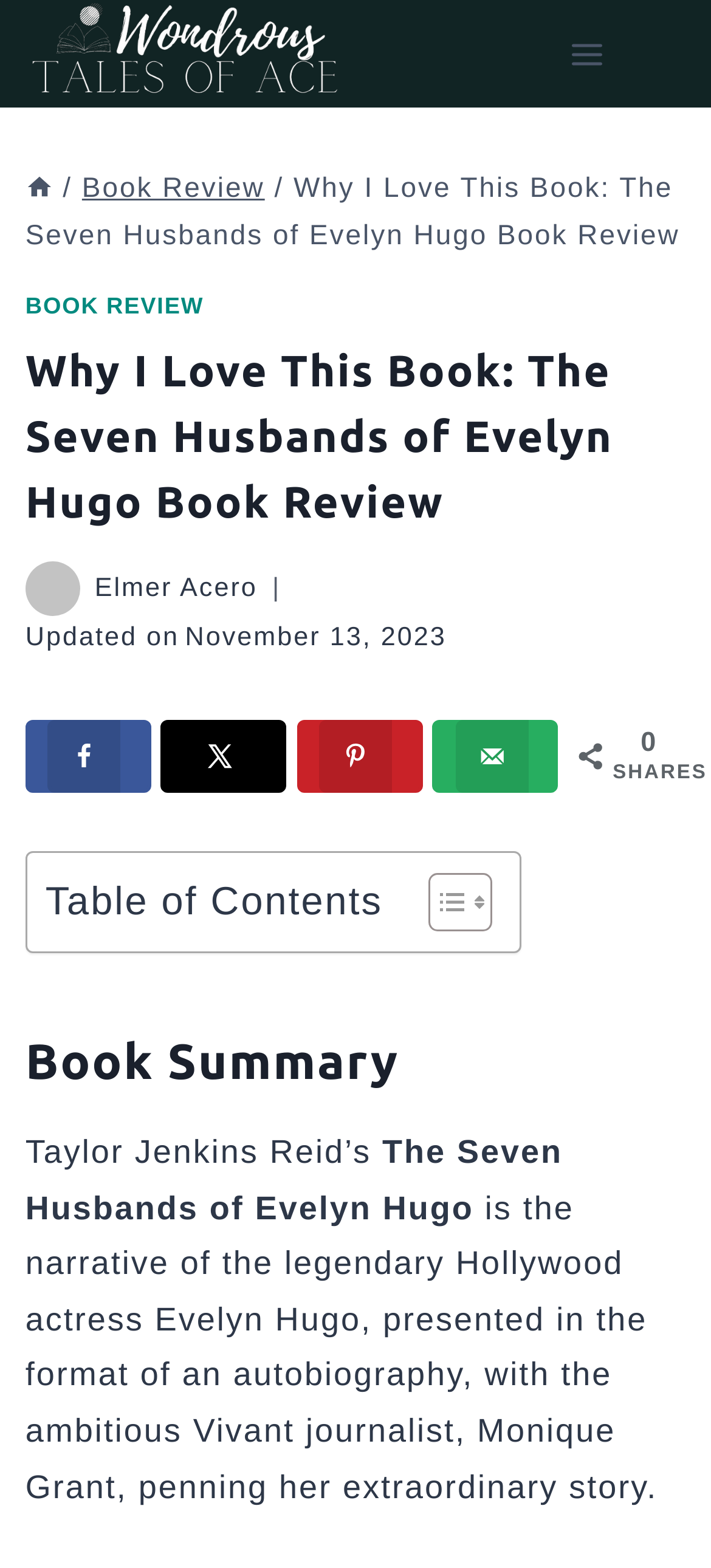Locate the bounding box coordinates of the UI element described by: "alt="Wondrous Tales of Ace"". The bounding box coordinates should consist of four float numbers between 0 and 1, i.e., [left, top, right, bottom].

[0.0, 0.0, 0.505, 0.069]